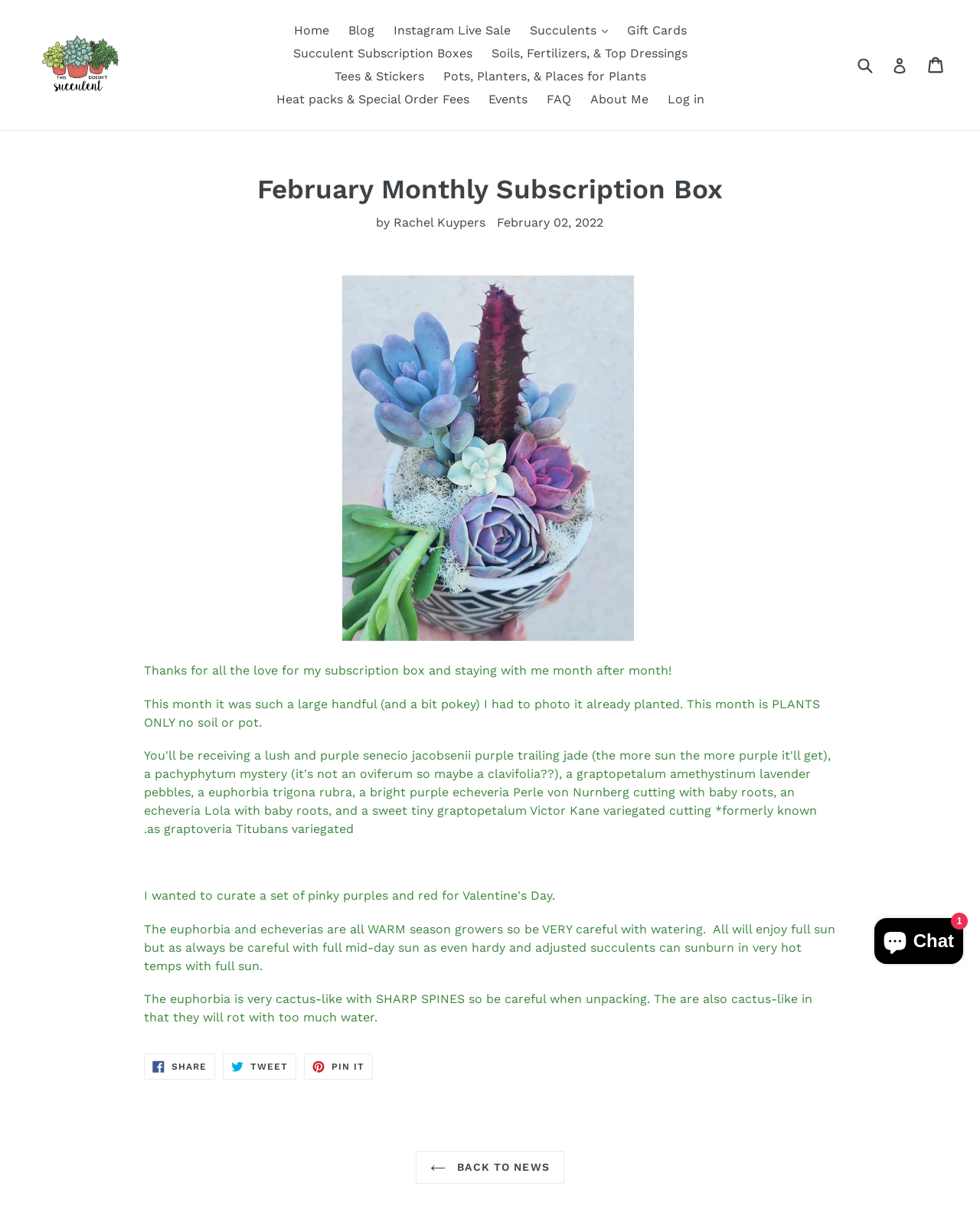What type of plants are included in this month's subscription box?
Based on the image content, provide your answer in one word or a short phrase.

Succulents